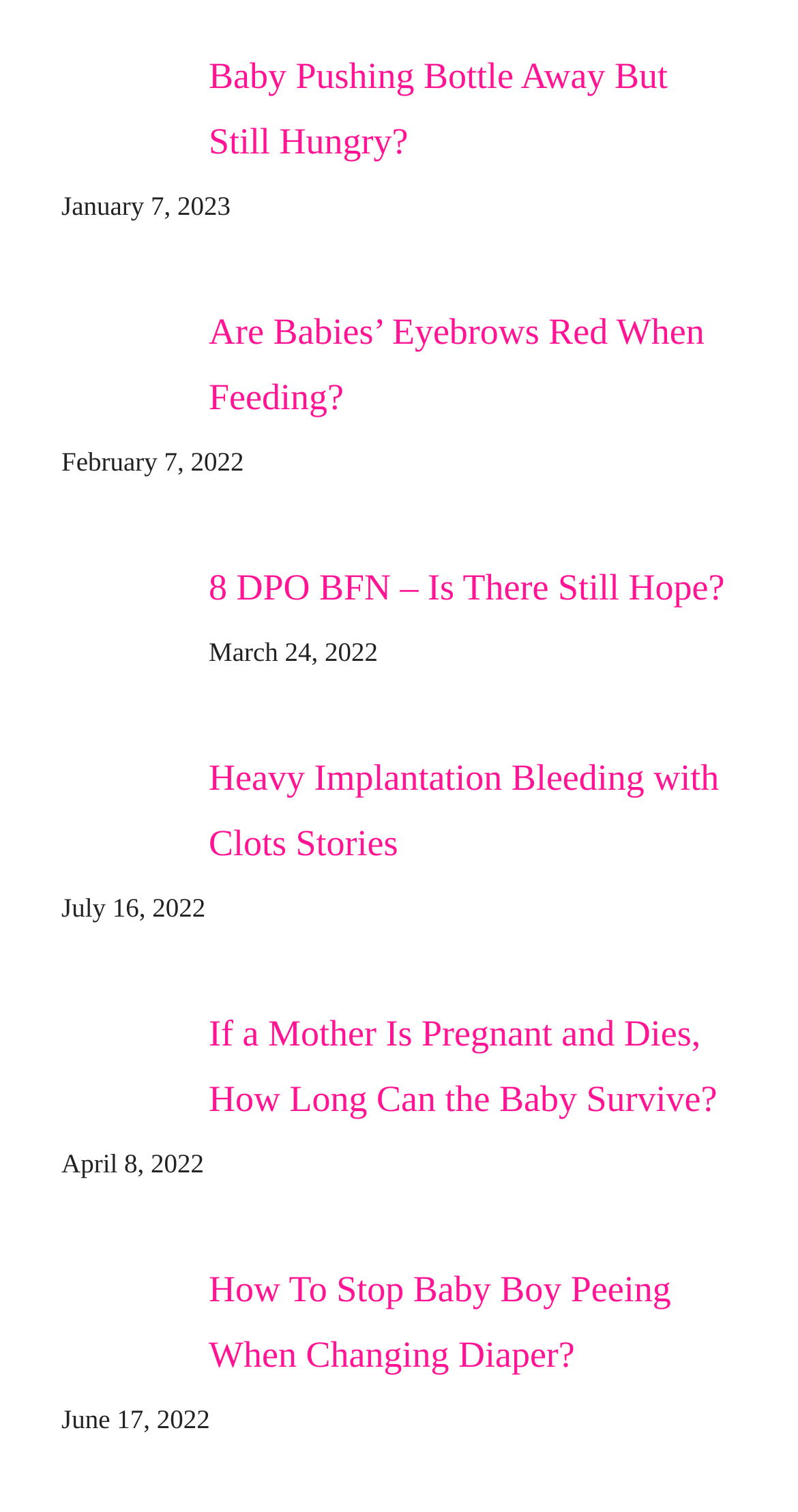Determine the bounding box coordinates for the region that must be clicked to execute the following instruction: "Check the article about heavy implantation bleeding with clots stories".

[0.077, 0.493, 0.231, 0.574]